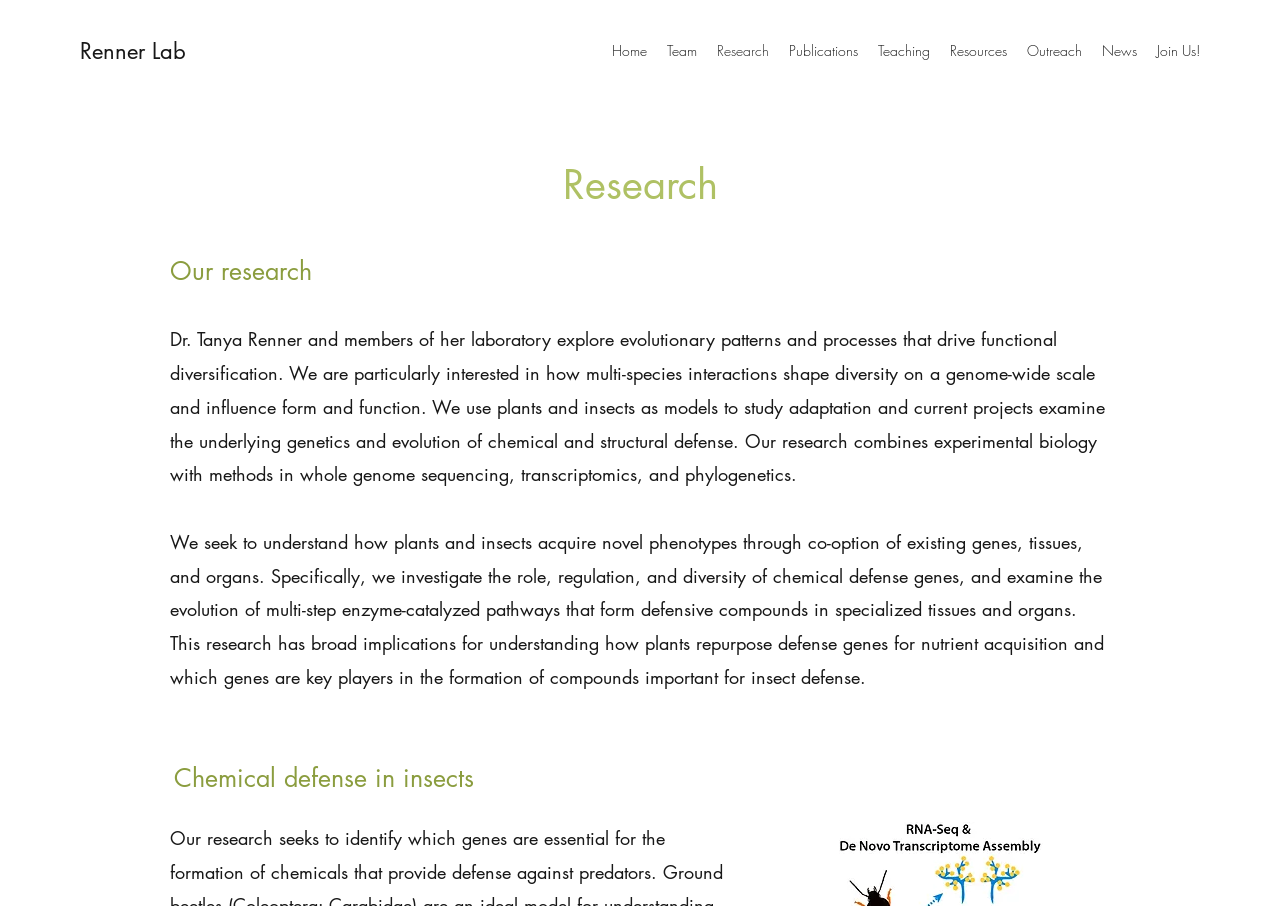Construct a thorough caption encompassing all aspects of the webpage.

The webpage is about the research conducted by the Renner Lab, with a focus on evolutionary patterns and processes that drive functional diversification. At the top left, there is a link to the Renner Lab's homepage. Below it, there is a navigation menu with nine links: Home, Team, Research, Publications, Teaching, Resources, Outreach, News, and Join Us!.

The main content of the page is divided into three sections. The first section has a heading "Research" and a subheading "Our research". Below the subheading, there is a paragraph of text that describes the lab's research interests, including the study of adaptation and the evolution of chemical and structural defense in plants and insects.

The second section has a block of text that explains how the lab seeks to understand how plants and insects acquire novel phenotypes through co-option of existing genes, tissues, and organs. This section is positioned below the first section.

The third section has a heading "Chemical defense in insects" and is located at the bottom of the page.